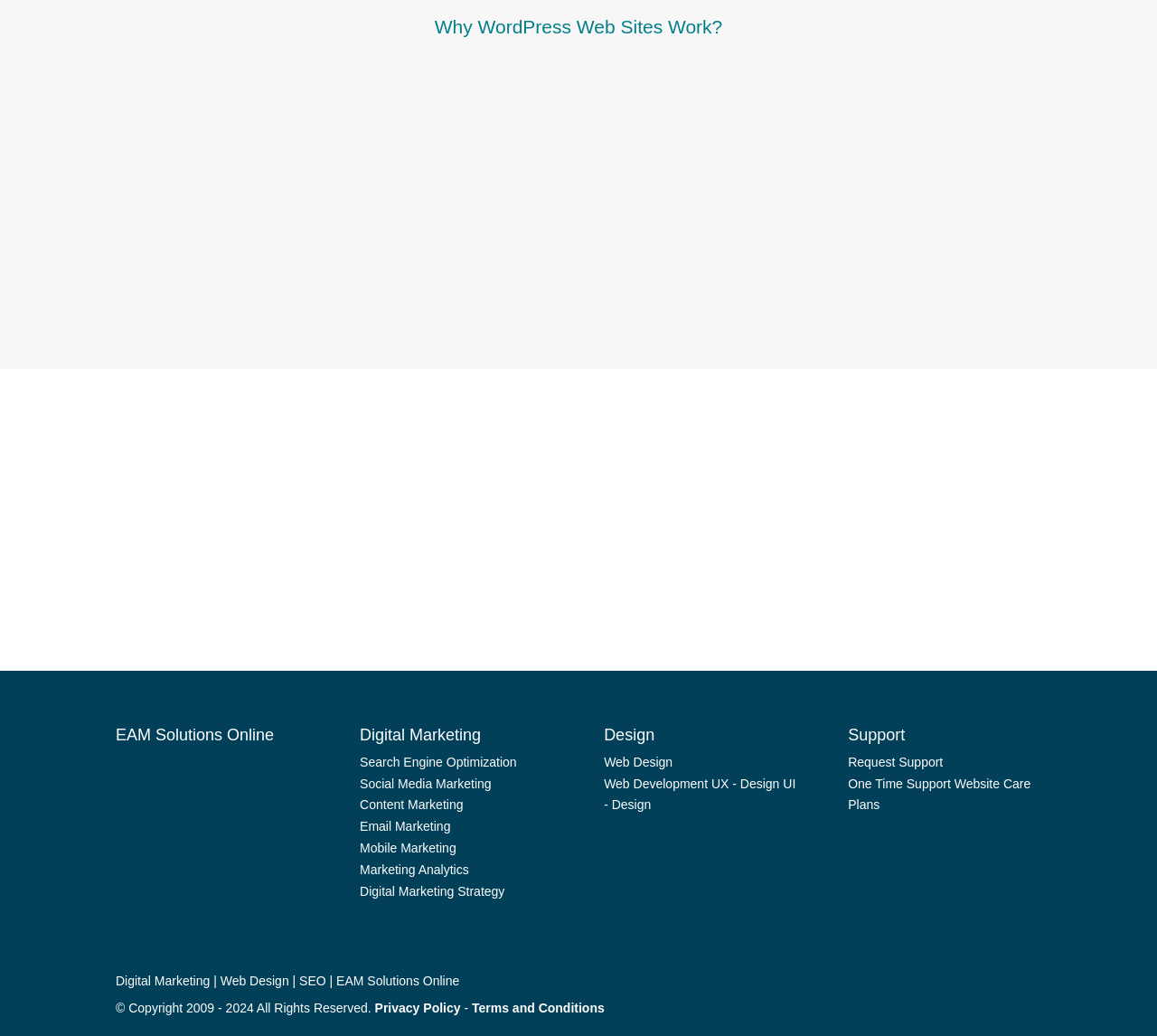Please study the image and answer the question comprehensively:
What is the main topic of this website?

Based on the headings and links on the webpage, it appears that the main topic of this website is digital marketing, which includes subtopics such as search engine optimization, social media marketing, and content marketing.